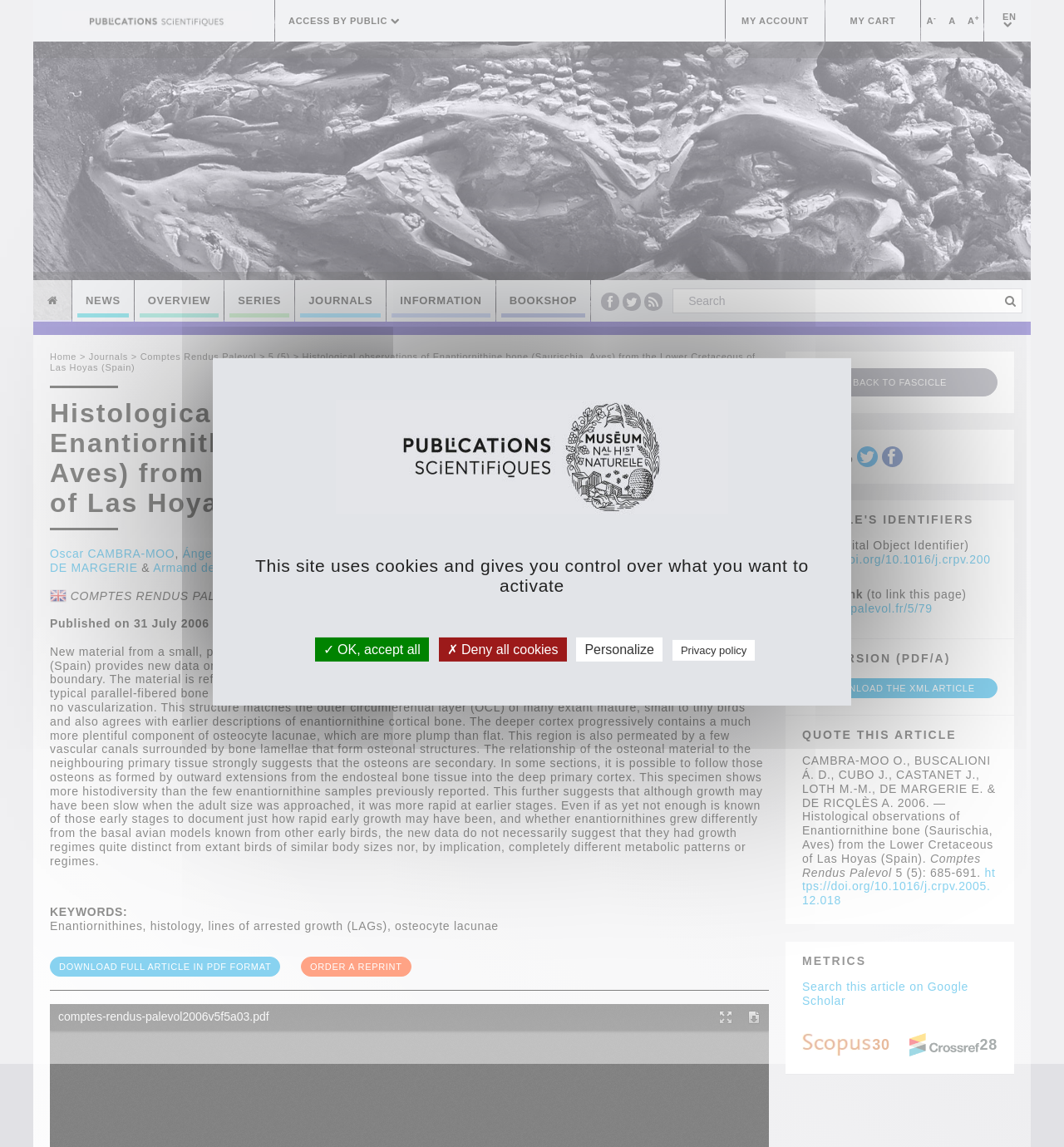What is the title of the article?
Analyze the image and provide a thorough answer to the question.

The title of the article can be found at the top of the webpage, which is 'Histological observations of Enantiornithine bone (Saurischia, Aves) from the Lower Cretaceous of Las Hoyas (Spain)'.